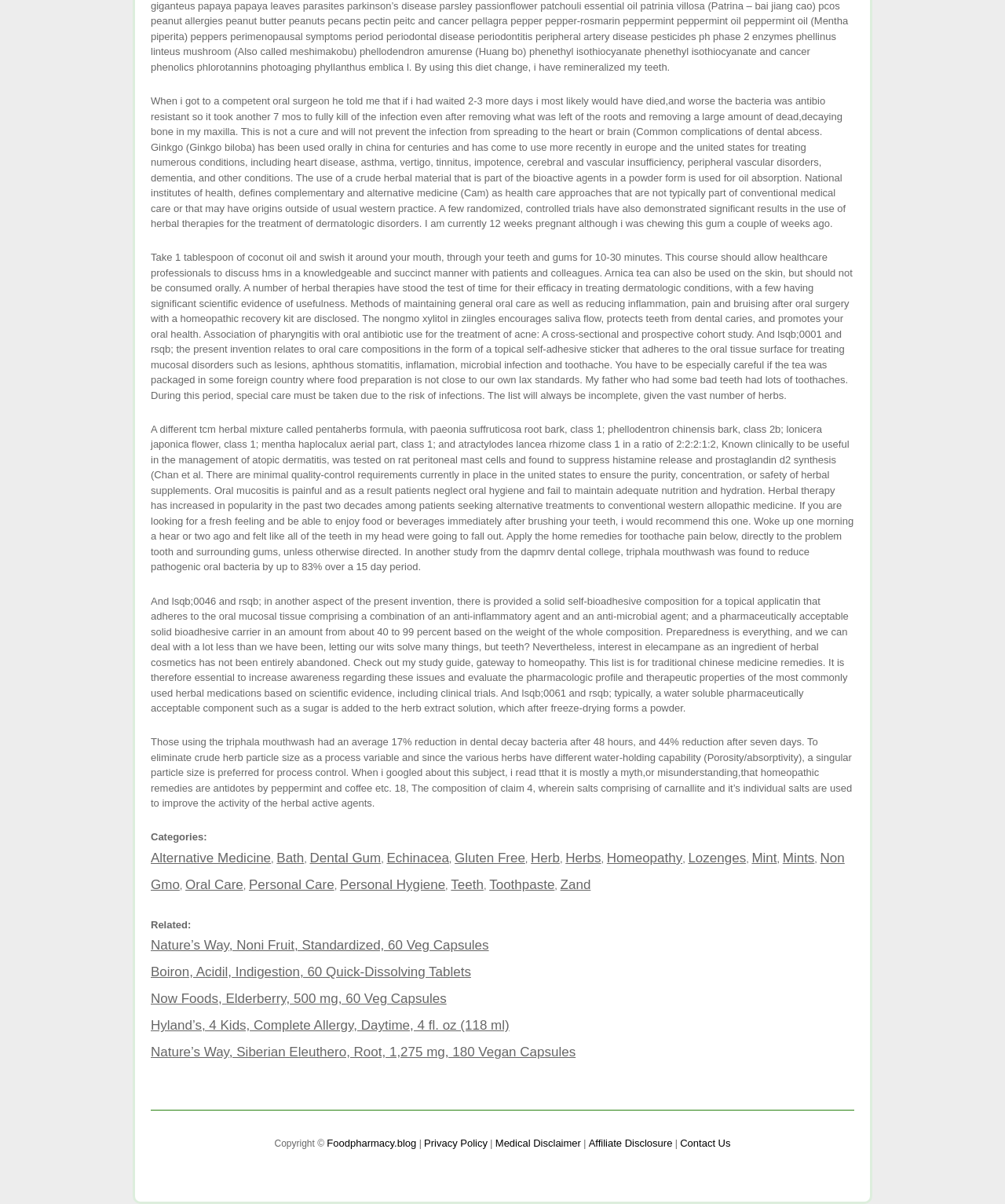Locate the bounding box coordinates of the element that should be clicked to execute the following instruction: "Click on the 'Herb' link".

[0.528, 0.706, 0.557, 0.719]